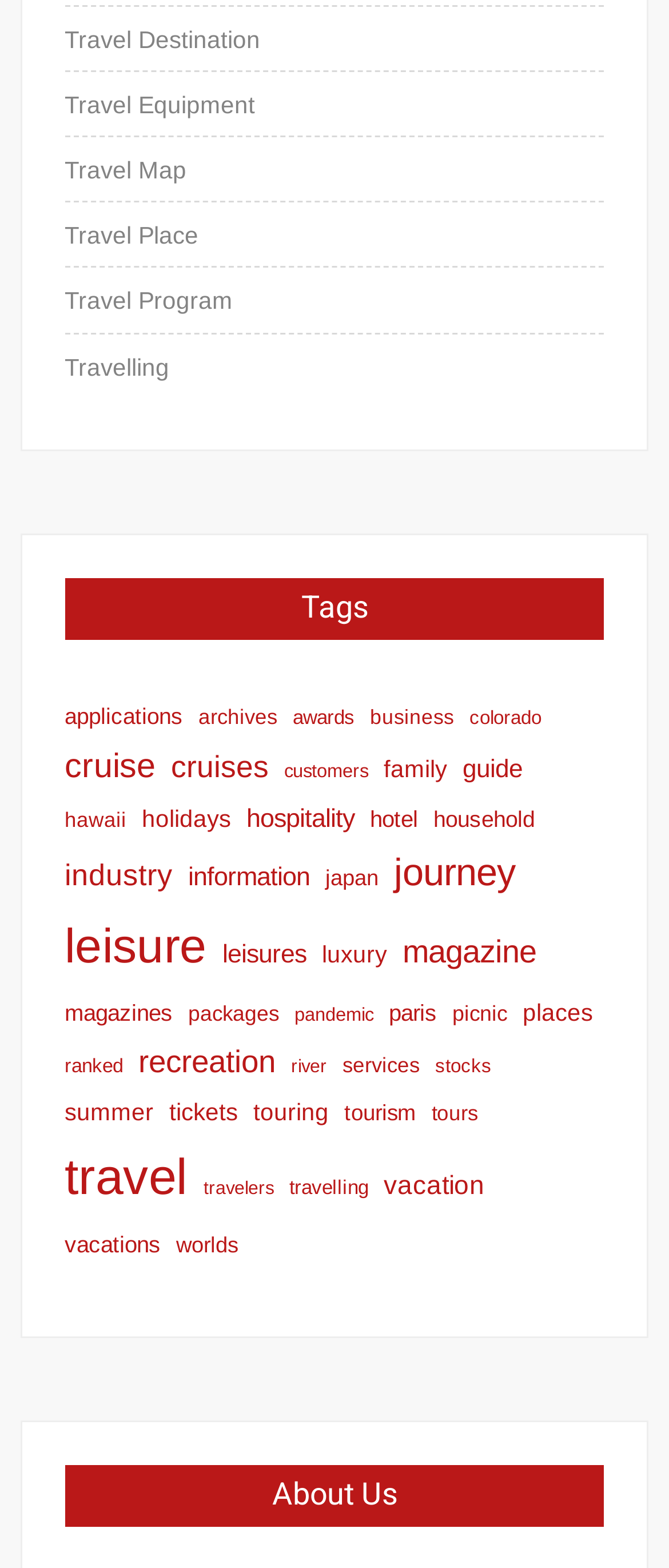Locate the bounding box coordinates of the element that should be clicked to execute the following instruction: "Read about travel in Hawaii".

[0.097, 0.512, 0.189, 0.535]